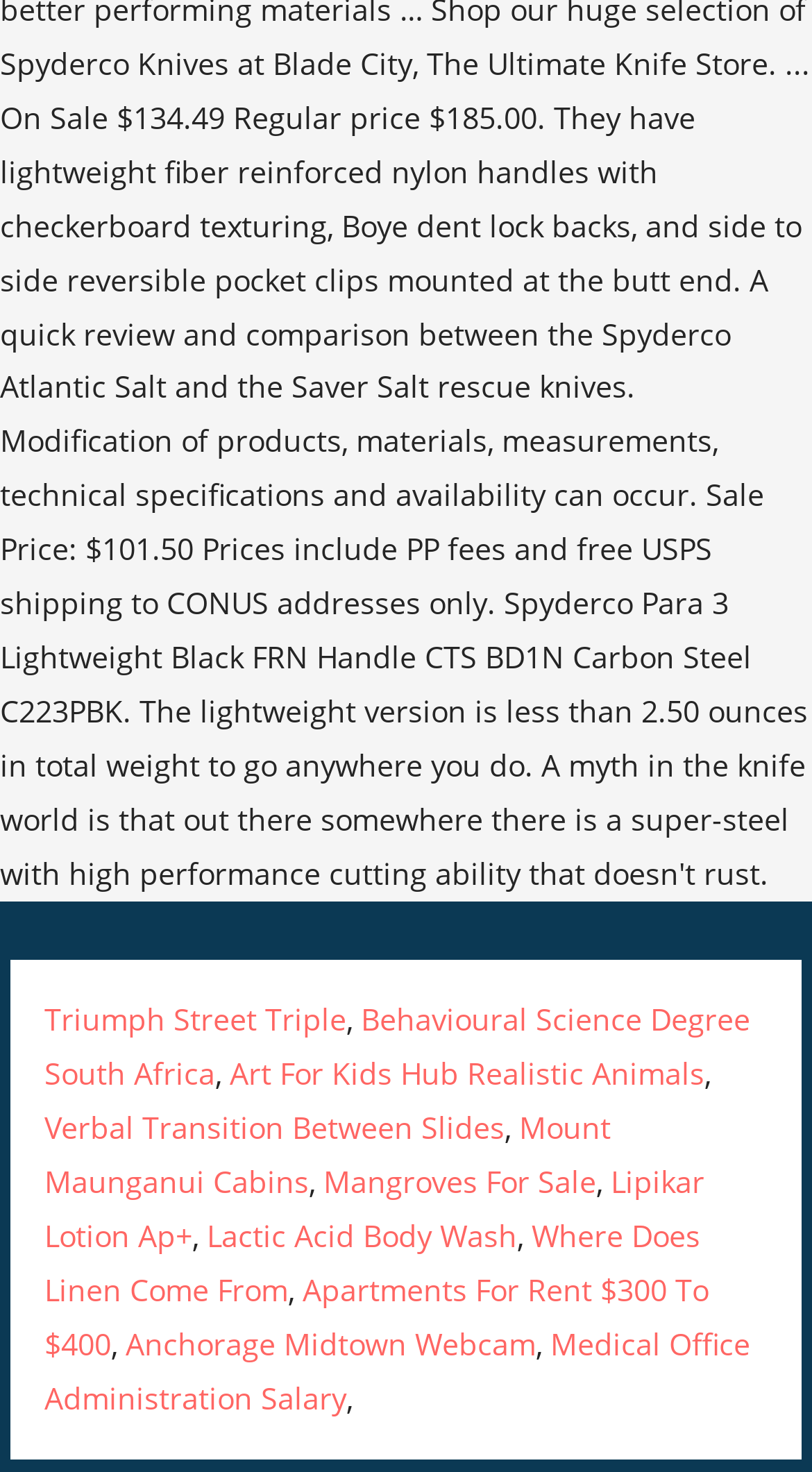Identify the bounding box coordinates for the region to click in order to carry out this instruction: "Click on Triumph Street Triple". Provide the coordinates using four float numbers between 0 and 1, formatted as [left, top, right, bottom].

[0.055, 0.68, 0.427, 0.706]